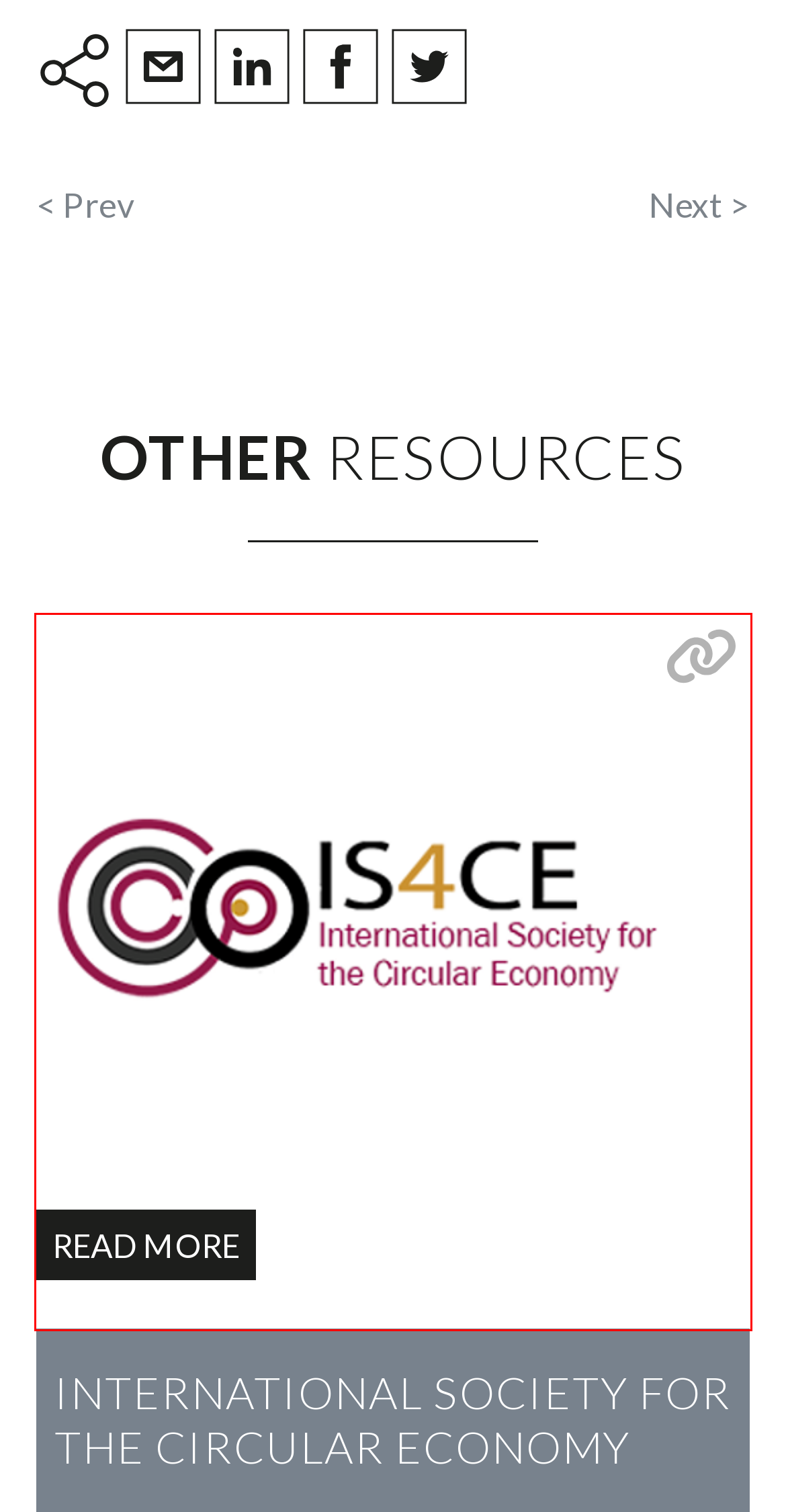You have a screenshot of a webpage with a red bounding box around a UI element. Determine which webpage description best matches the new webpage that results from clicking the element in the bounding box. Here are the candidates:
A. CE Directory Archives - CE Hub
B. CE-Hub - CE Hub
C. Design for Sustainability: An Evolutionary Review - CE Hub
D. NICER Programme - CE Hub
E. CE Stories Archive - CE Hub
F. Beyond Recycling - CE Hub
G. CE Tools Archives - CE Hub
H. International Society for the Circular Economy​ - CE Hub

H